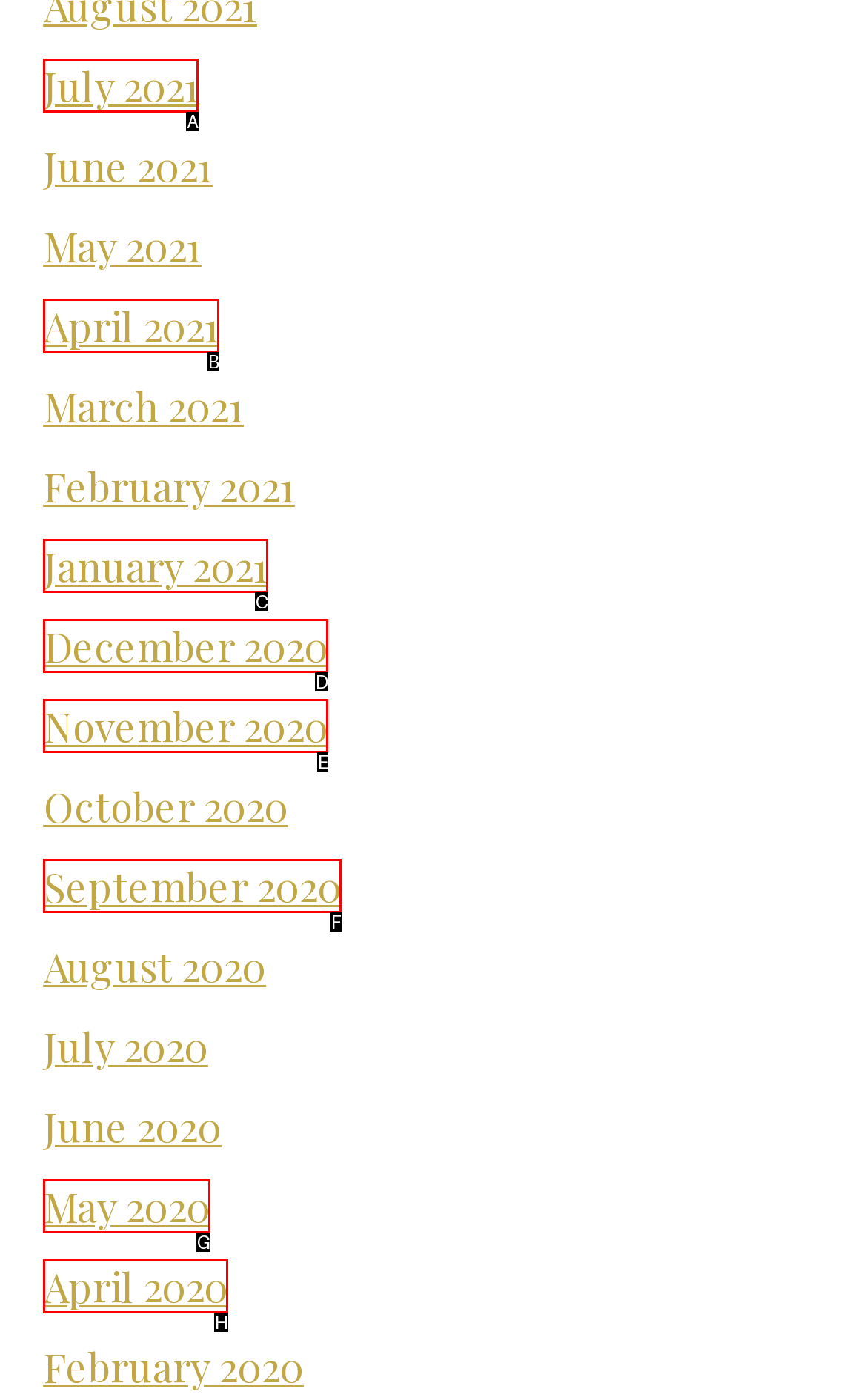Identify the letter of the UI element you should interact with to perform the task: view July 2021
Reply with the appropriate letter of the option.

A